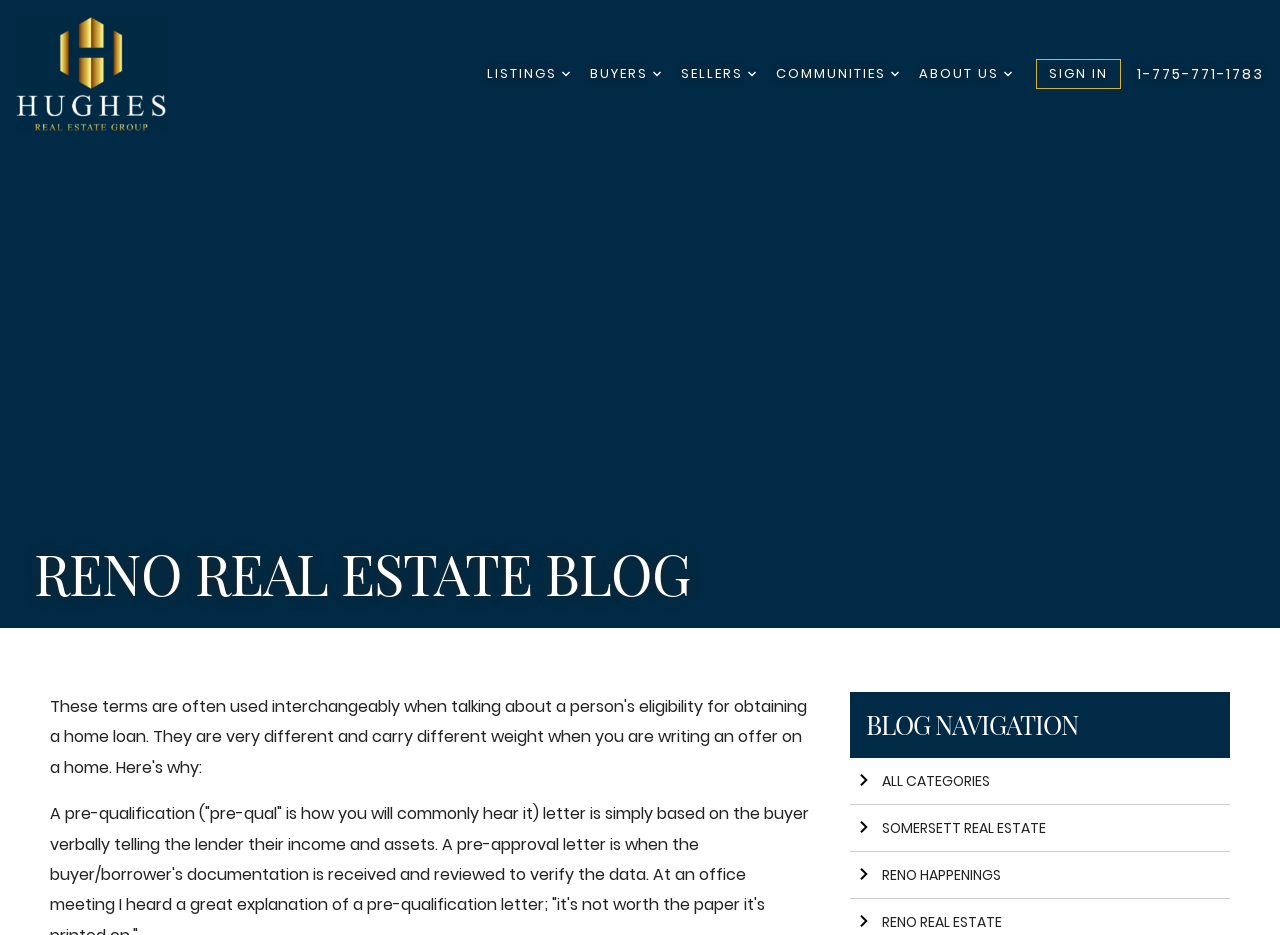Determine the bounding box coordinates of the UI element that matches the following description: "1-775-771-1783". The coordinates should be four float numbers between 0 and 1 in the format [left, top, right, bottom].

[0.888, 0.069, 0.988, 0.089]